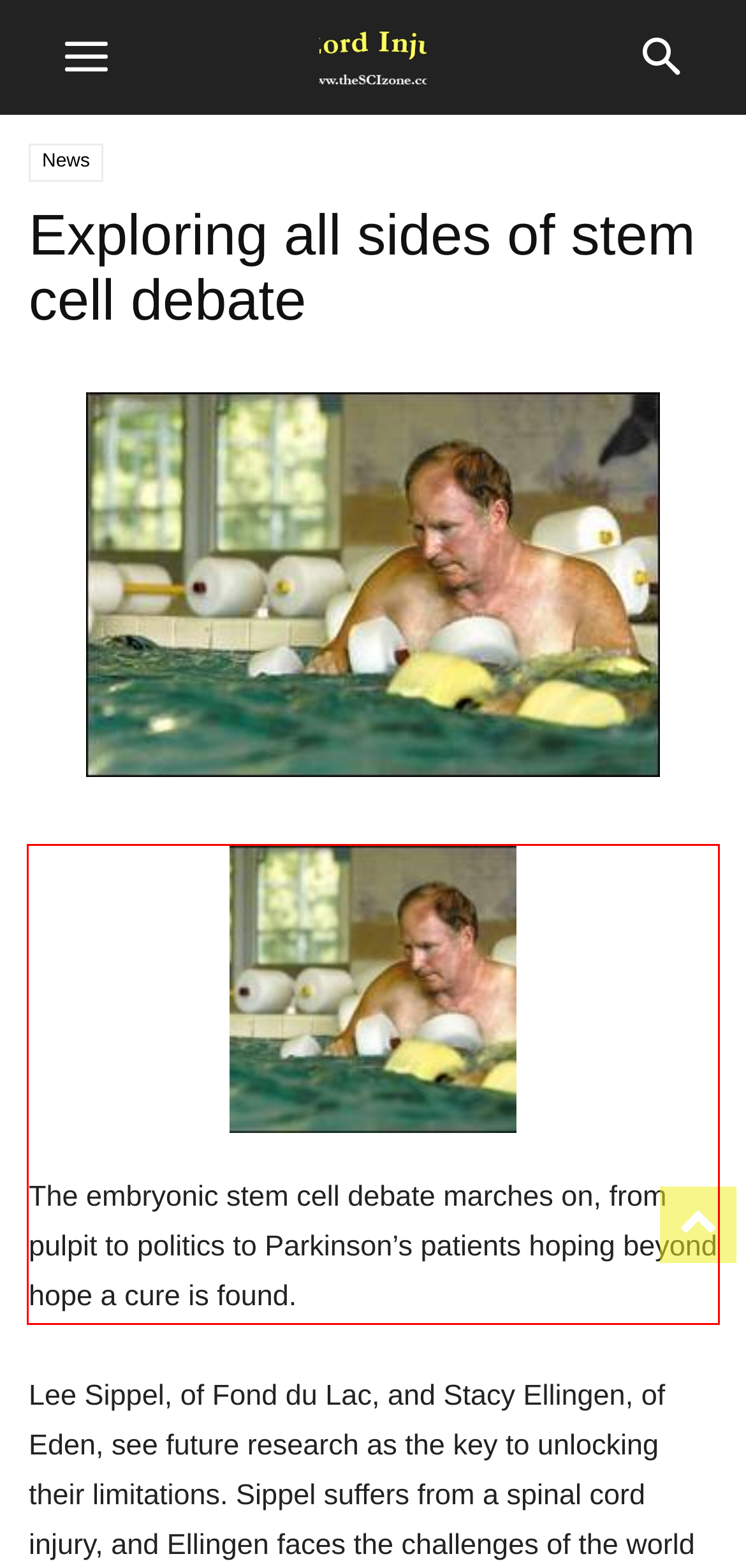From the screenshot of the webpage, locate the red bounding box and extract the text contained within that area.

The embryonic stem cell debate marches on, from pulpit to politics to Parkinson’s patients hoping beyond hope a cure is found.